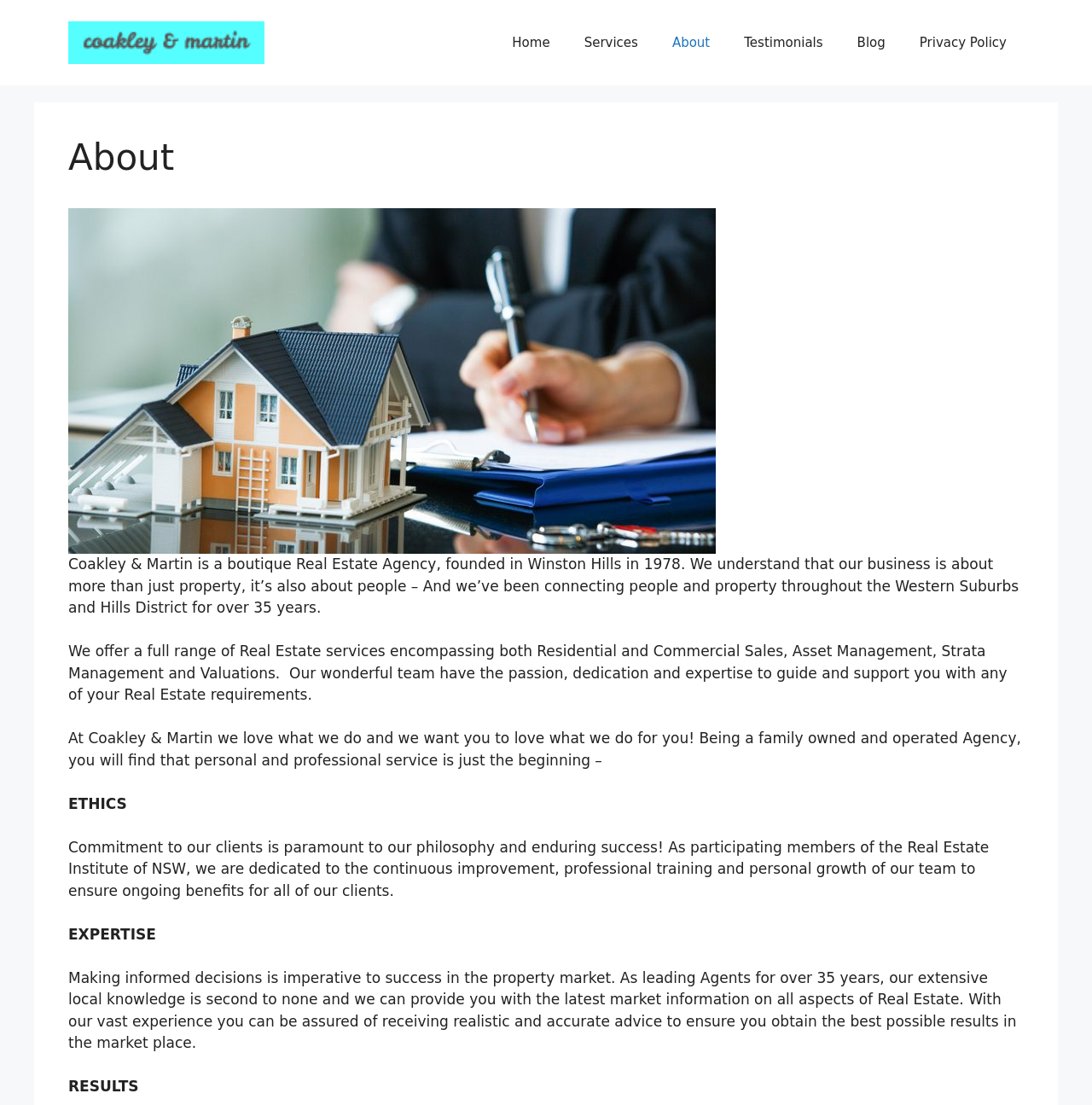Is Coakley and Martin a family-owned agency?
Respond to the question with a well-detailed and thorough answer.

Based on the webpage content, specifically the StaticText element with the text 'Being a family owned and operated Agency, you will find that personal and professional service is just the beginning –', it can be inferred that Coakley and Martin is a family-owned agency.